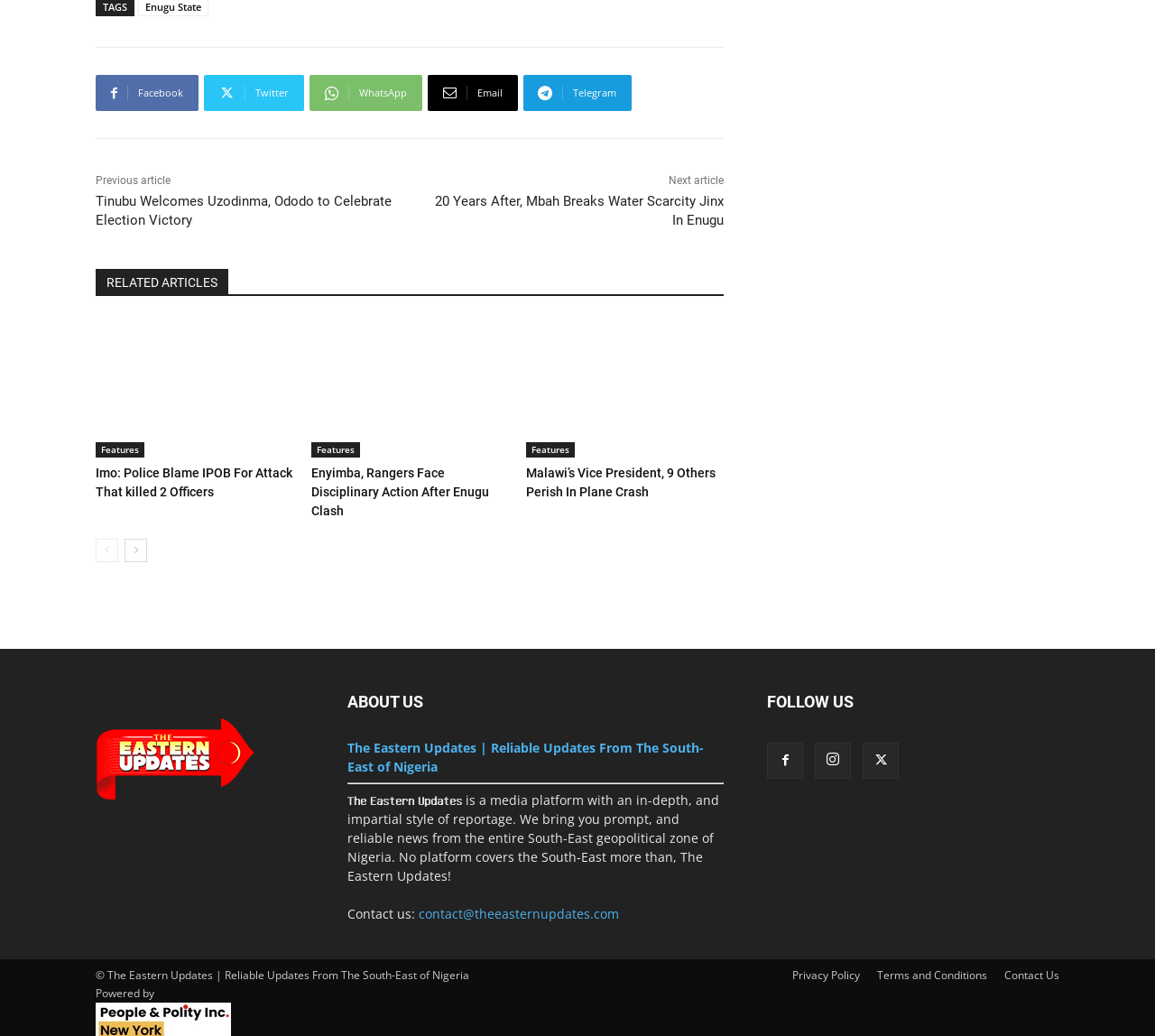Using floating point numbers between 0 and 1, provide the bounding box coordinates in the format (top-left x, top-left y, bottom-right x, bottom-right y). Locate the UI element described here: Catch

None